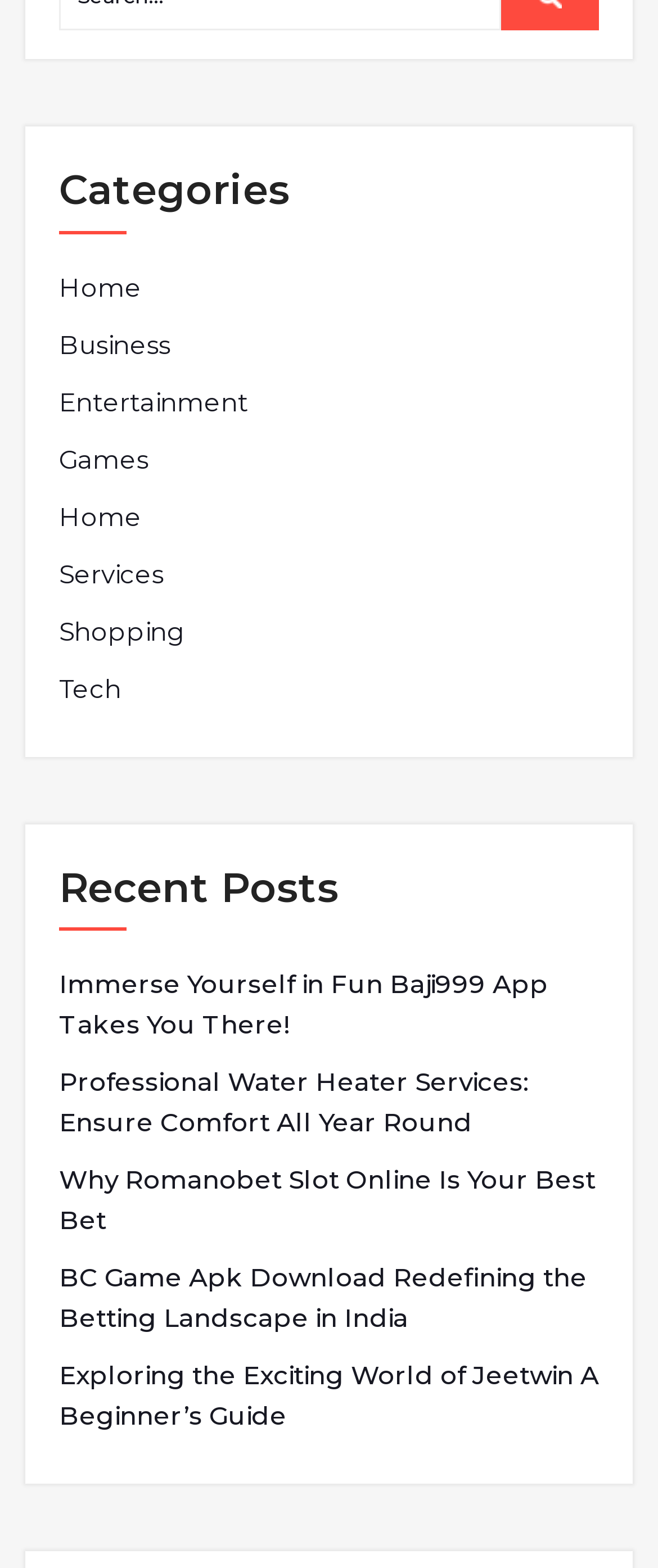What is the first category listed?
Using the visual information, respond with a single word or phrase.

Home